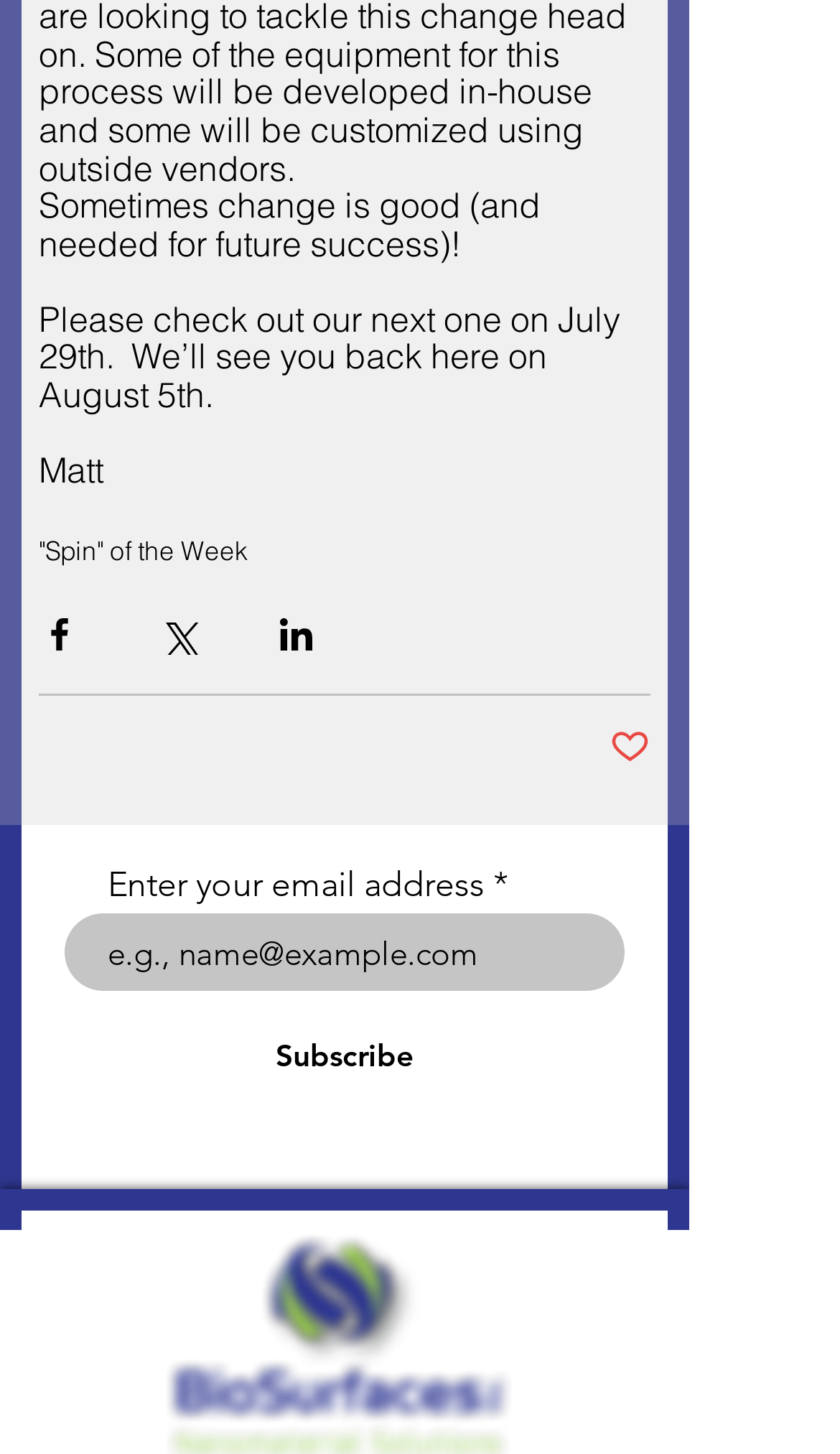Respond with a single word or phrase:
What is the author of the current post?

Matt